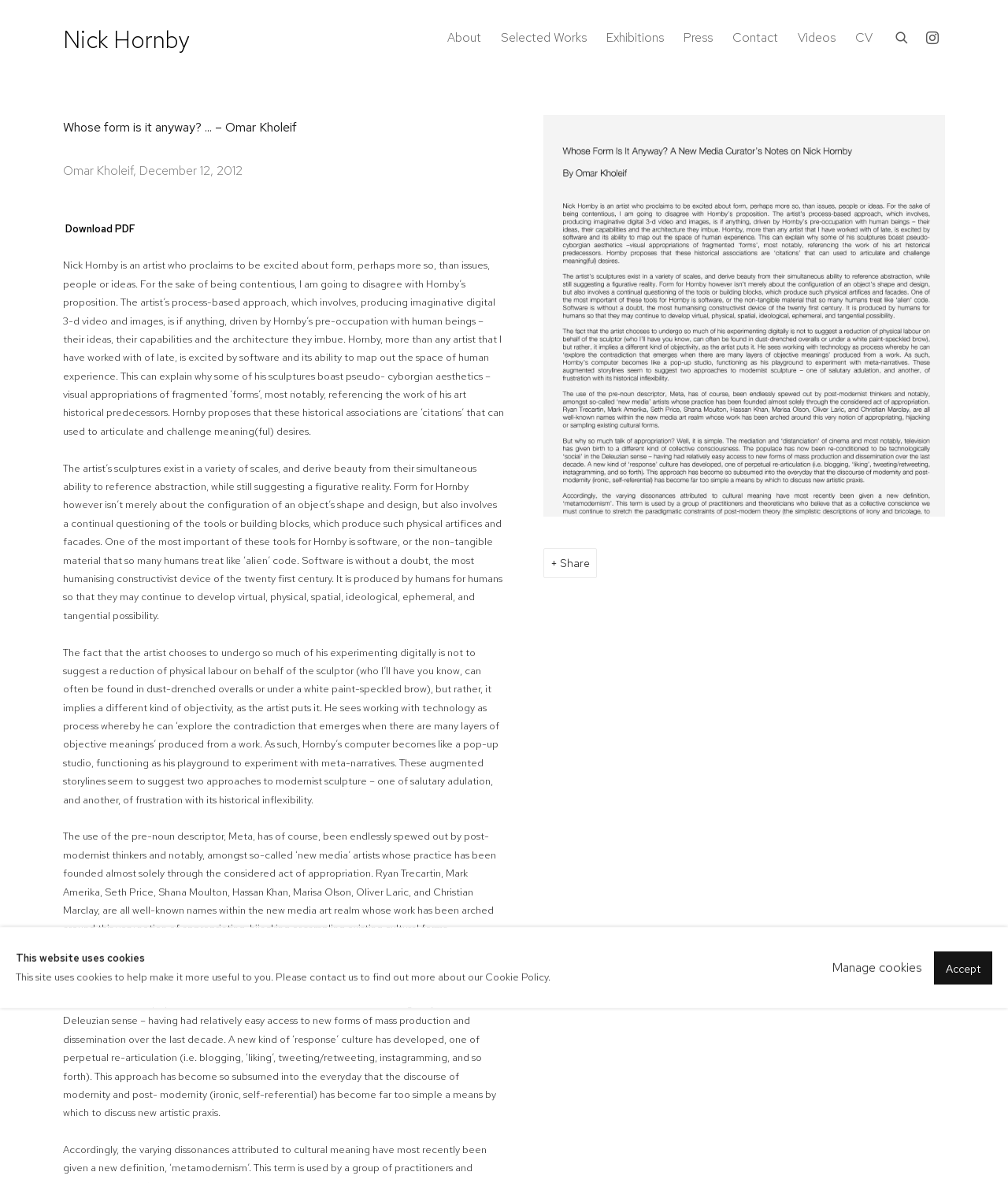What is the format of the downloadable file?
Using the details shown in the screenshot, provide a comprehensive answer to the question.

The format of the downloadable file can be found in the link 'Download PDF' which is located below the article, indicating that the file can be downloaded in PDF format.